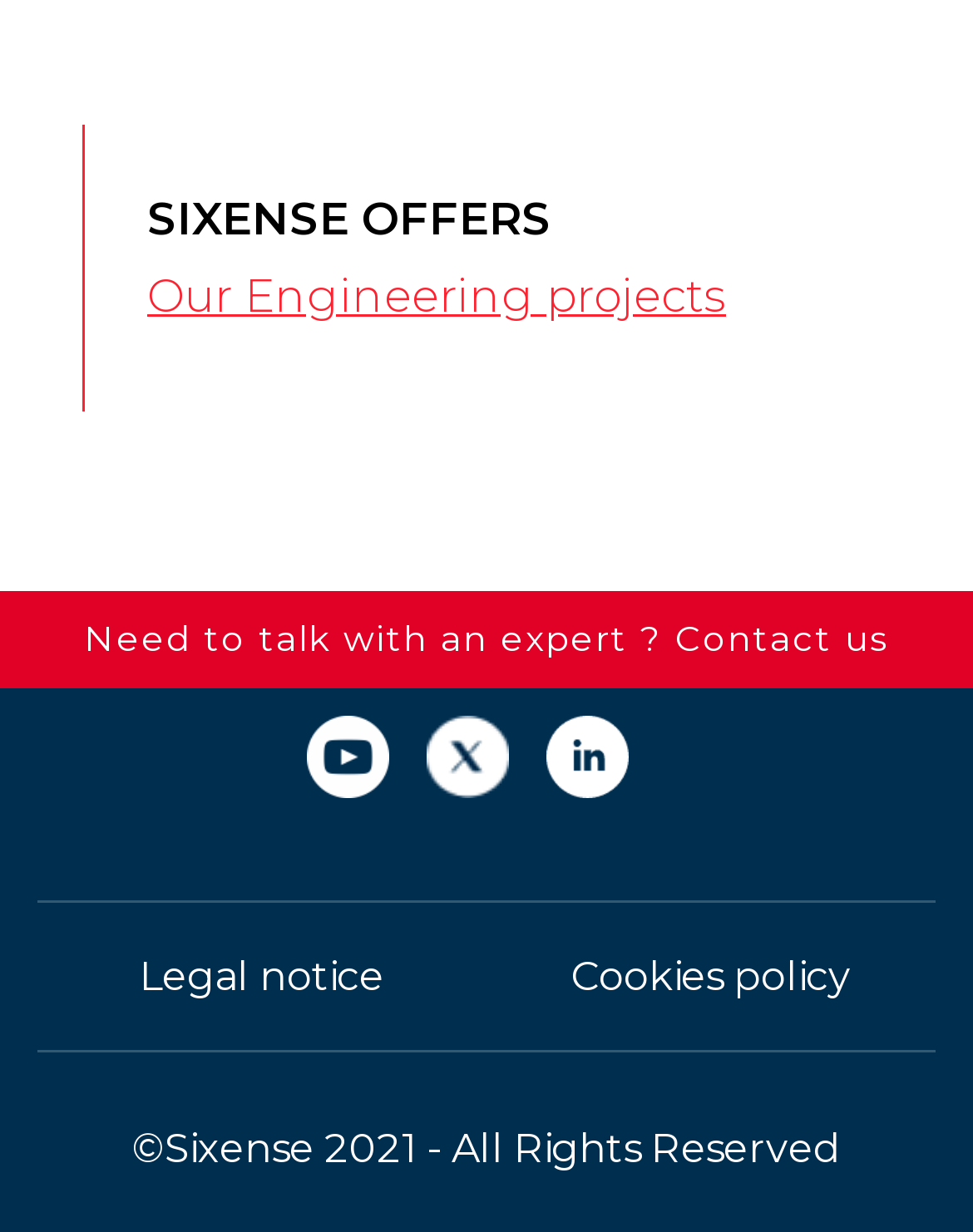Please locate the bounding box coordinates of the element's region that needs to be clicked to follow the instruction: "Read legal notice". The bounding box coordinates should be provided as four float numbers between 0 and 1, i.e., [left, top, right, bottom].

[0.144, 0.773, 0.395, 0.812]